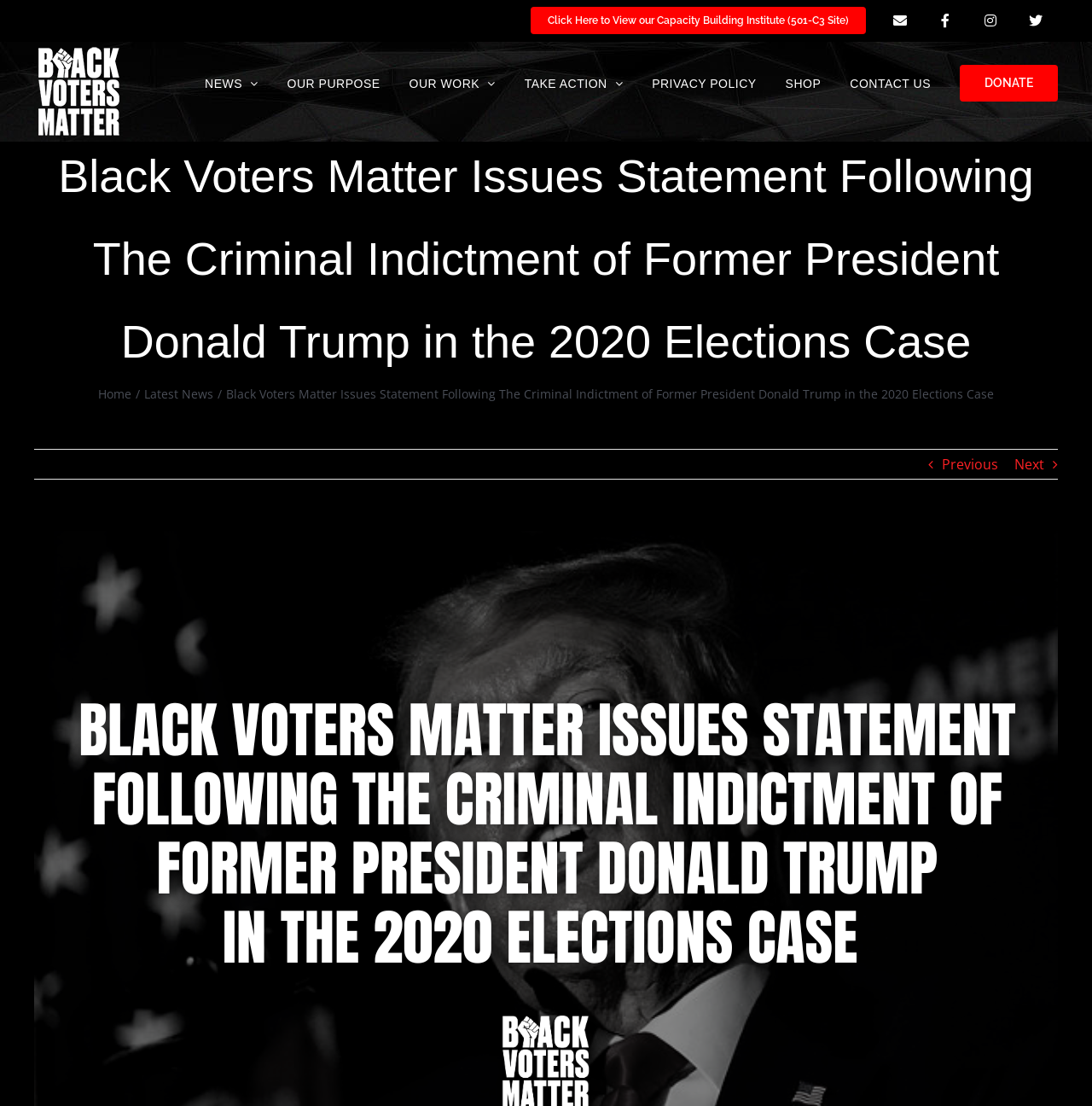Using the information from the screenshot, answer the following question thoroughly:
What is the purpose of the 'TAKE ACTION' button?

The 'TAKE ACTION' button is located under the 'OUR WORK' menu, suggesting that it is related to taking action in relation to the organization's work, possibly to get involved or participate in their initiatives.